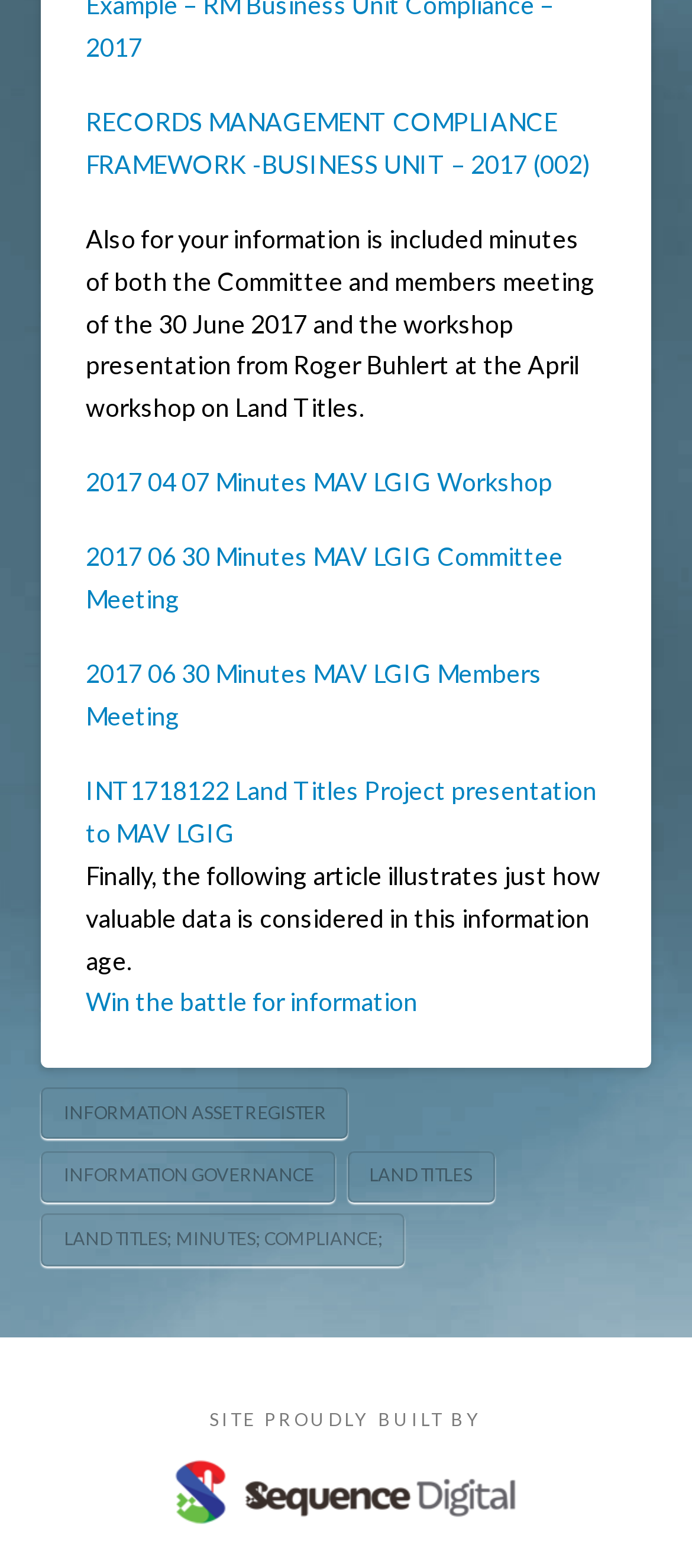Please examine the image and provide a detailed answer to the question: Who built the site?

I found the text 'SITE PROUDLY BUILT BY' but it does not specify who built the site. There is an image next to the text, but it does not provide any information about the site builder.